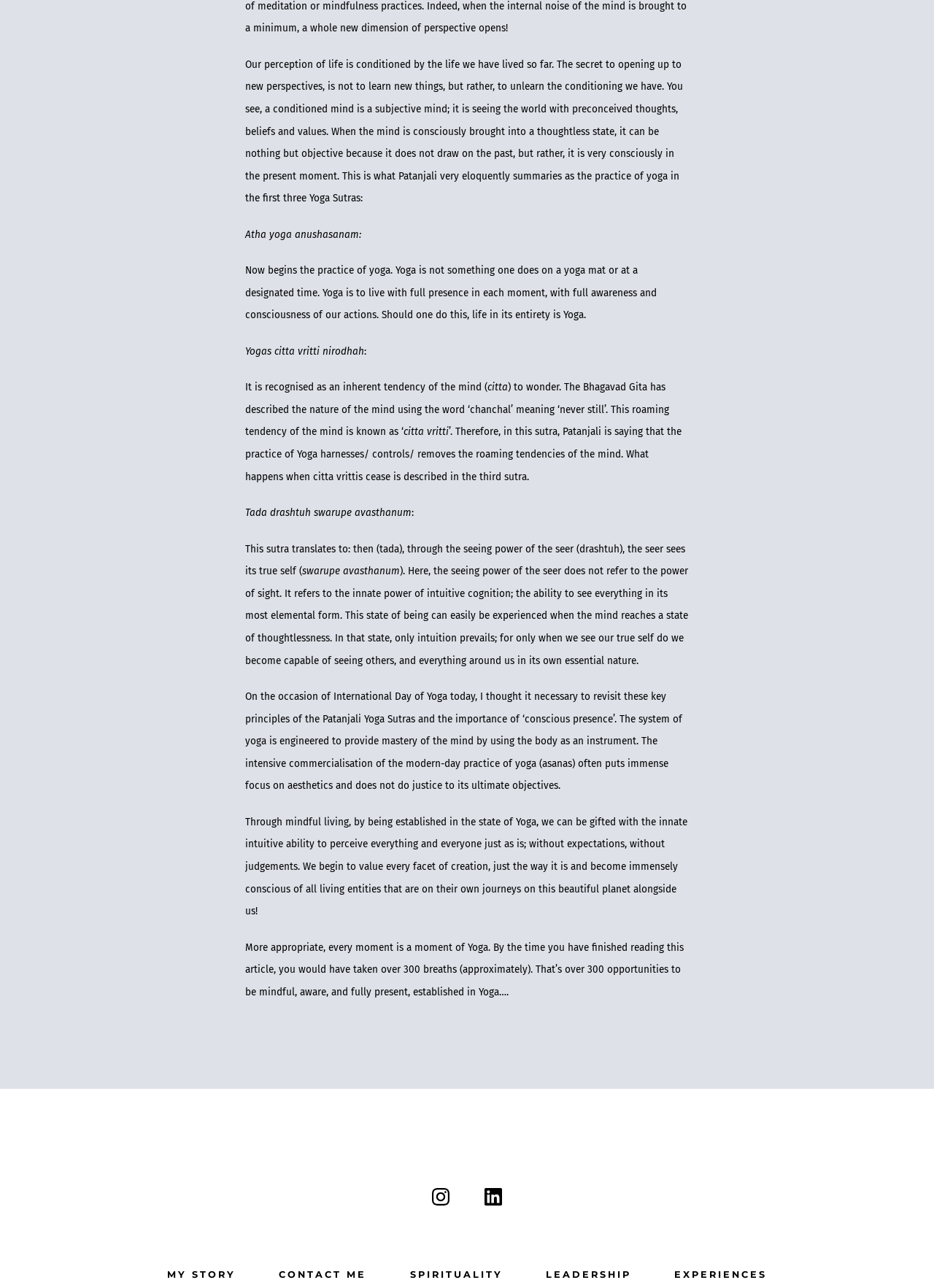Find and provide the bounding box coordinates for the UI element described here: "Experiences". The coordinates should be given as four float numbers between 0 and 1: [left, top, right, bottom].

[0.702, 0.981, 0.841, 0.999]